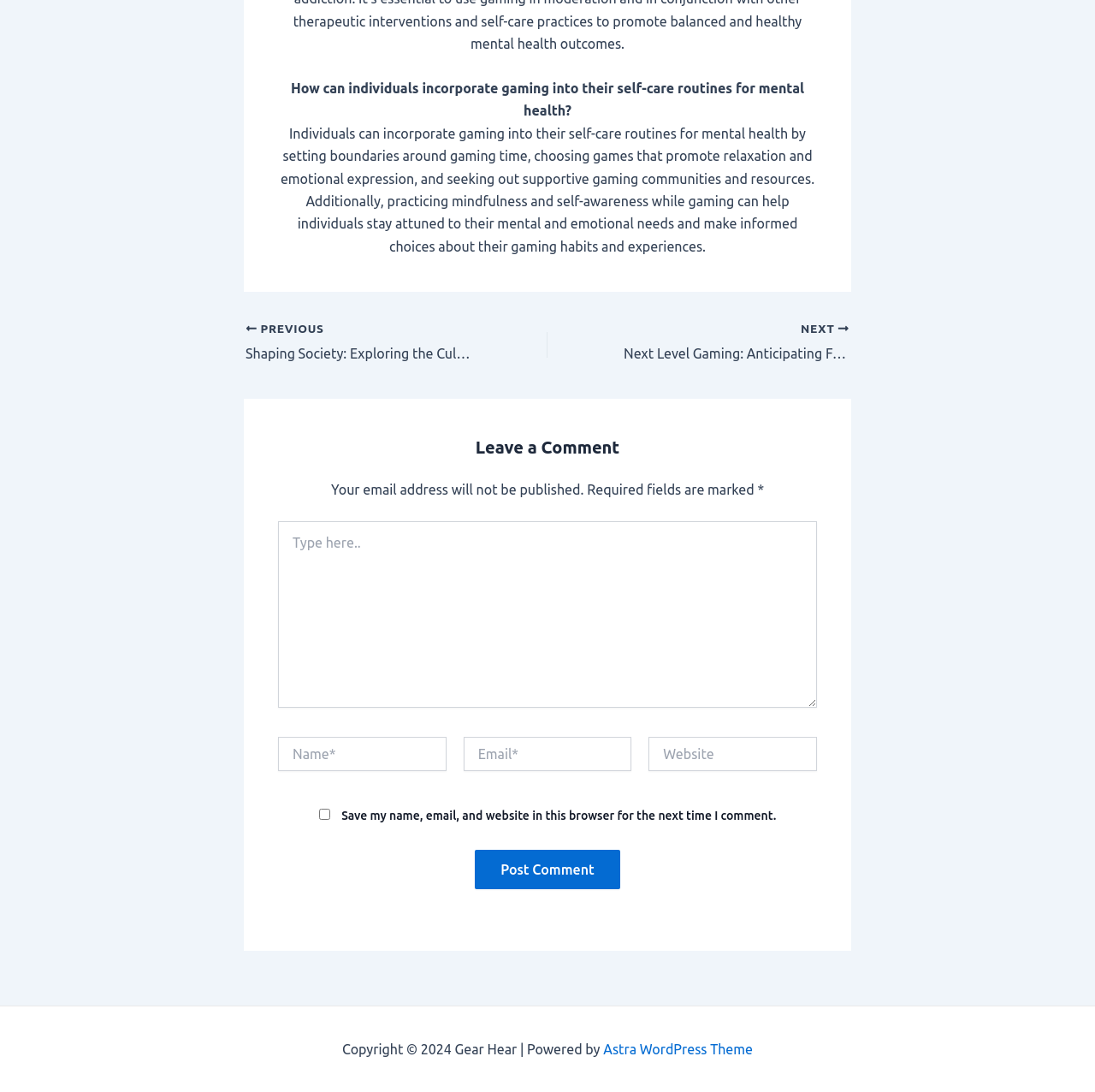Find and provide the bounding box coordinates for the UI element described with: "parent_node: Website name="url" placeholder="Website"".

[0.592, 0.675, 0.746, 0.706]